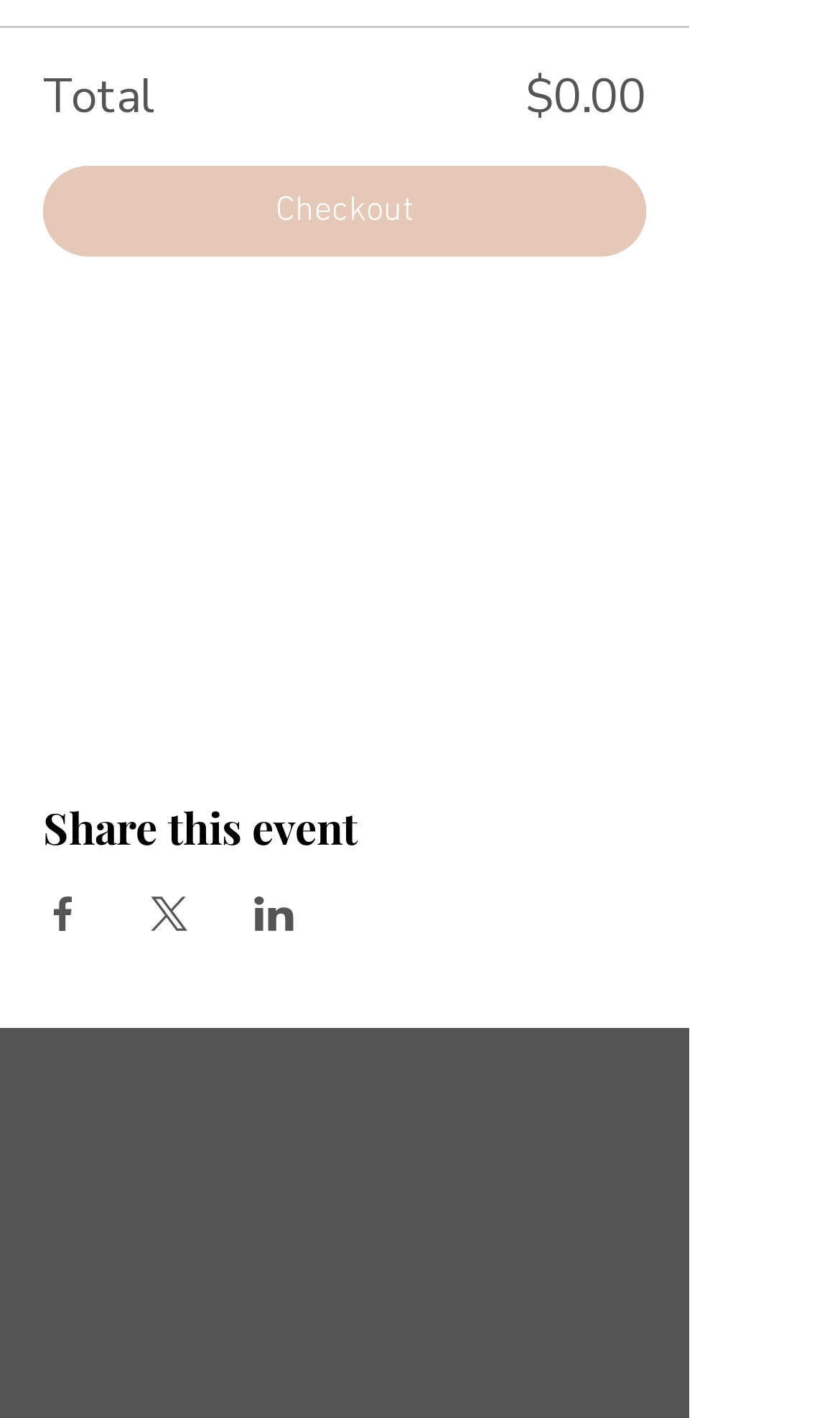Reply to the question with a brief word or phrase: What is the current total amount?

$0.00